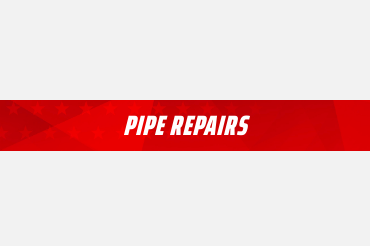Answer the following inquiry with a single word or phrase:
What pattern is present in the background?

Star patterns